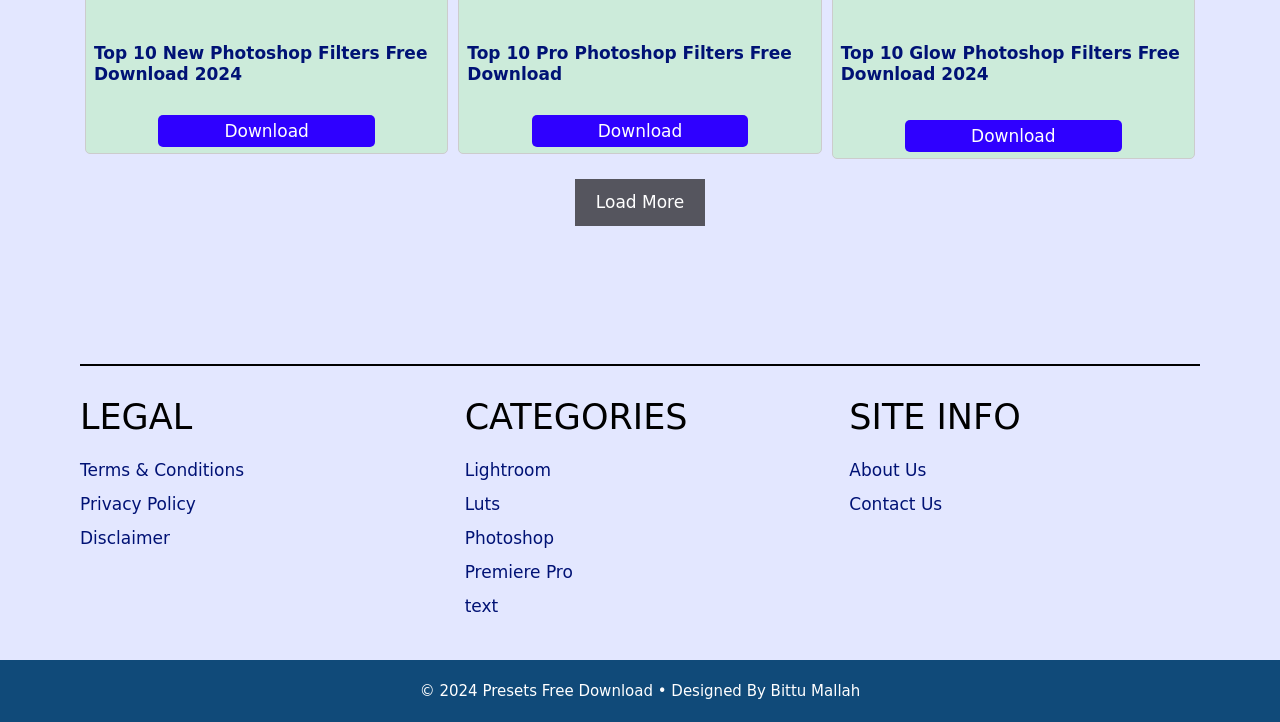Respond with a single word or short phrase to the following question: 
What is the name of the website's designer?

Bittu Mallah